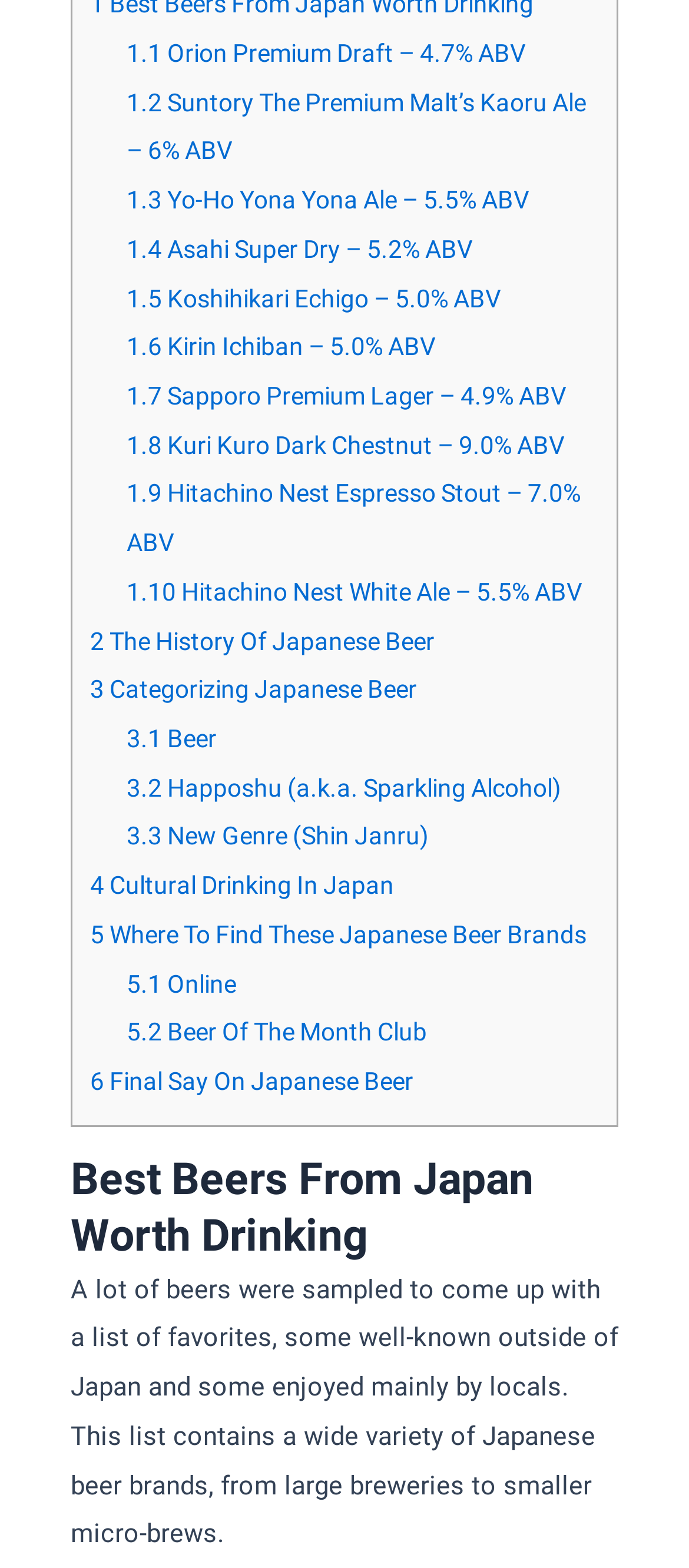Please identify the bounding box coordinates of the clickable region that I should interact with to perform the following instruction: "Check out Online beer shopping". The coordinates should be expressed as four float numbers between 0 and 1, i.e., [left, top, right, bottom].

[0.184, 0.618, 0.343, 0.636]